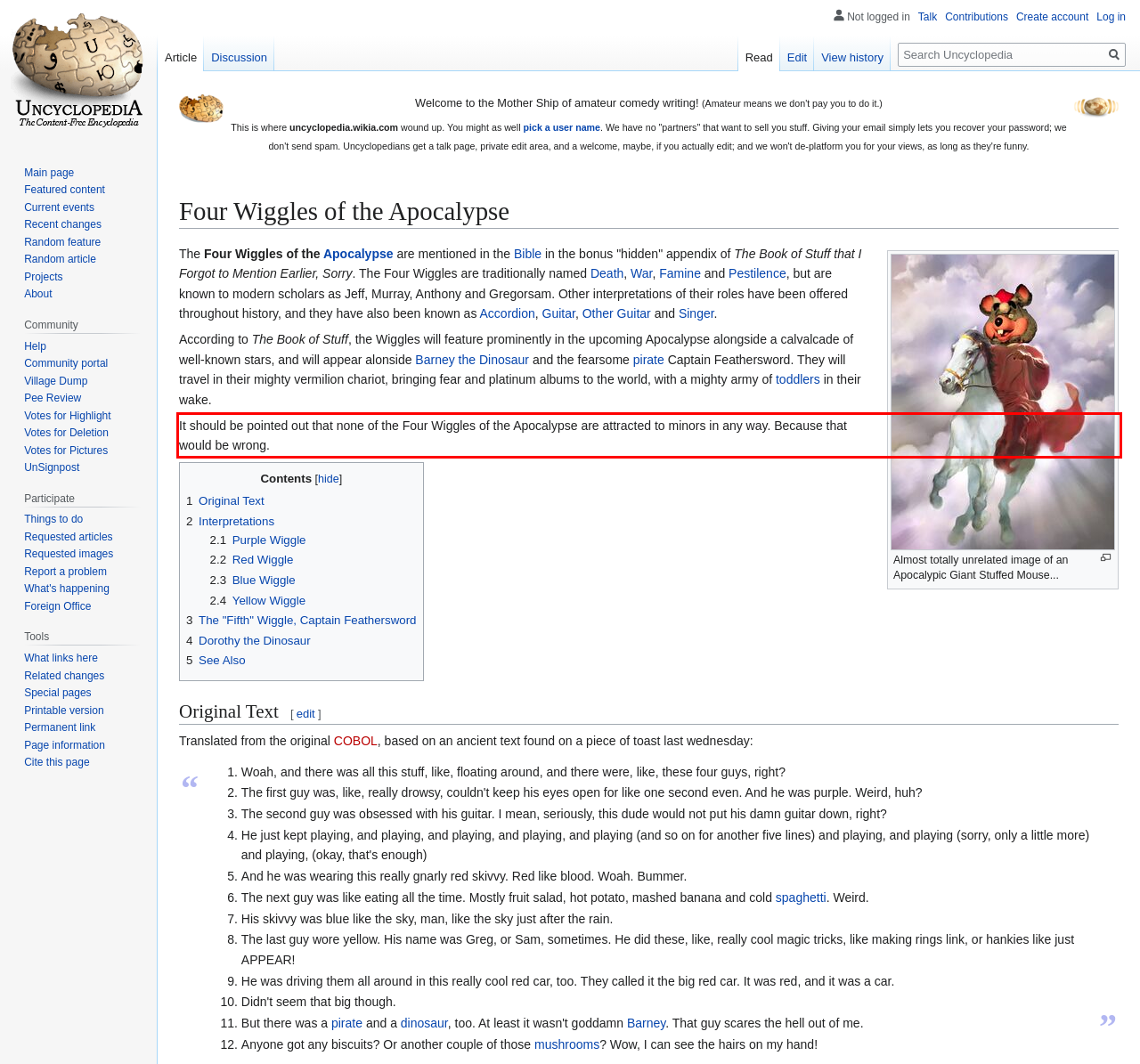Using the provided webpage screenshot, recognize the text content in the area marked by the red bounding box.

It should be pointed out that none of the Four Wiggles of the Apocalypse are attracted to minors in any way. Because that would be wrong.